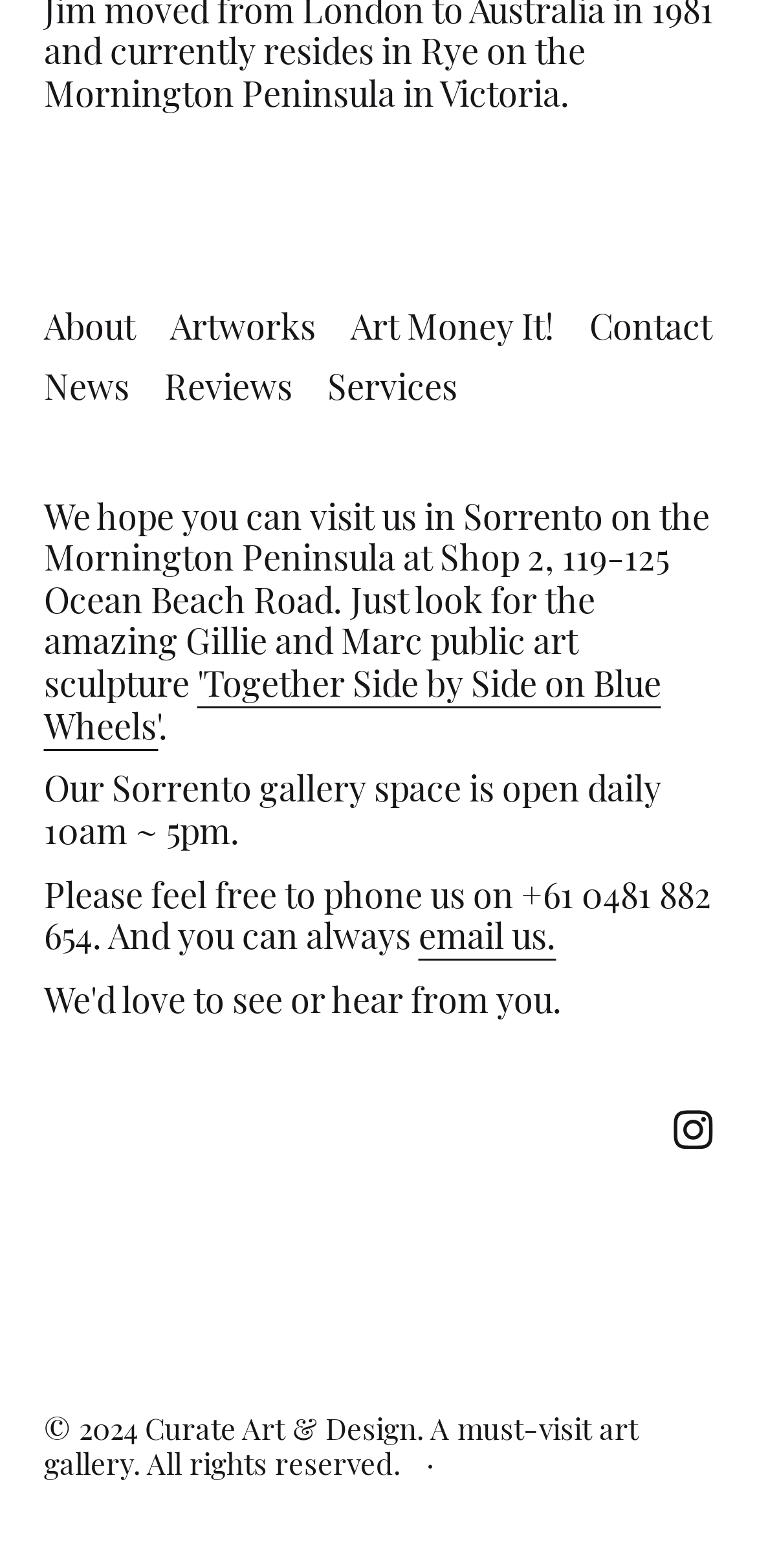Find and indicate the bounding box coordinates of the region you should select to follow the given instruction: "Go to Home page".

None